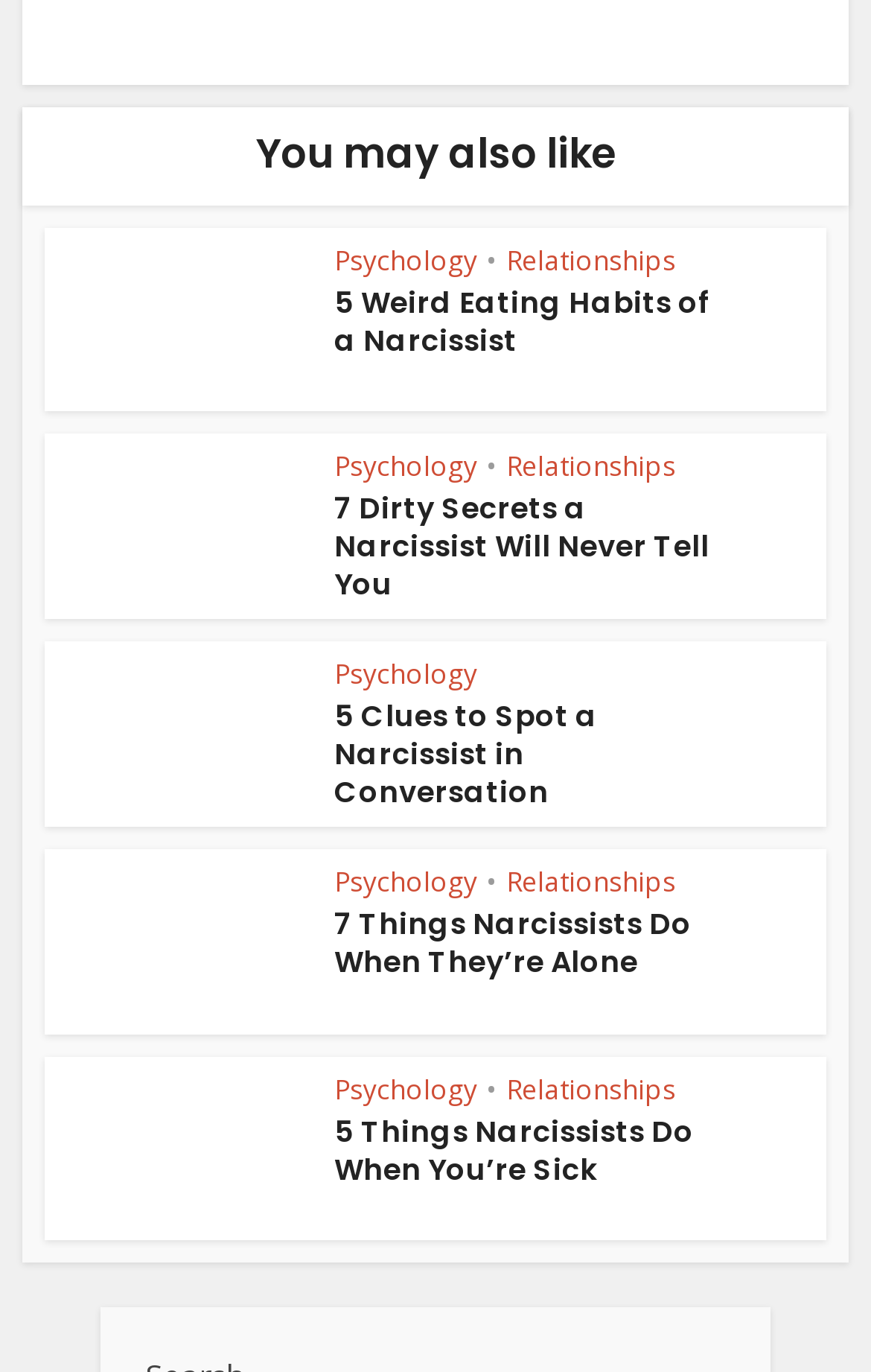Answer the question with a brief word or phrase:
What is the text of the separator between categories?

•